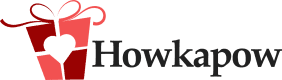Please provide a comprehensive response to the question based on the details in the image: What is the font style of the word 'Howkapow'?

The caption states that the word 'Howkapow' is presented in a bold, modern font, which reinforces the brand's playful and inventive identity.